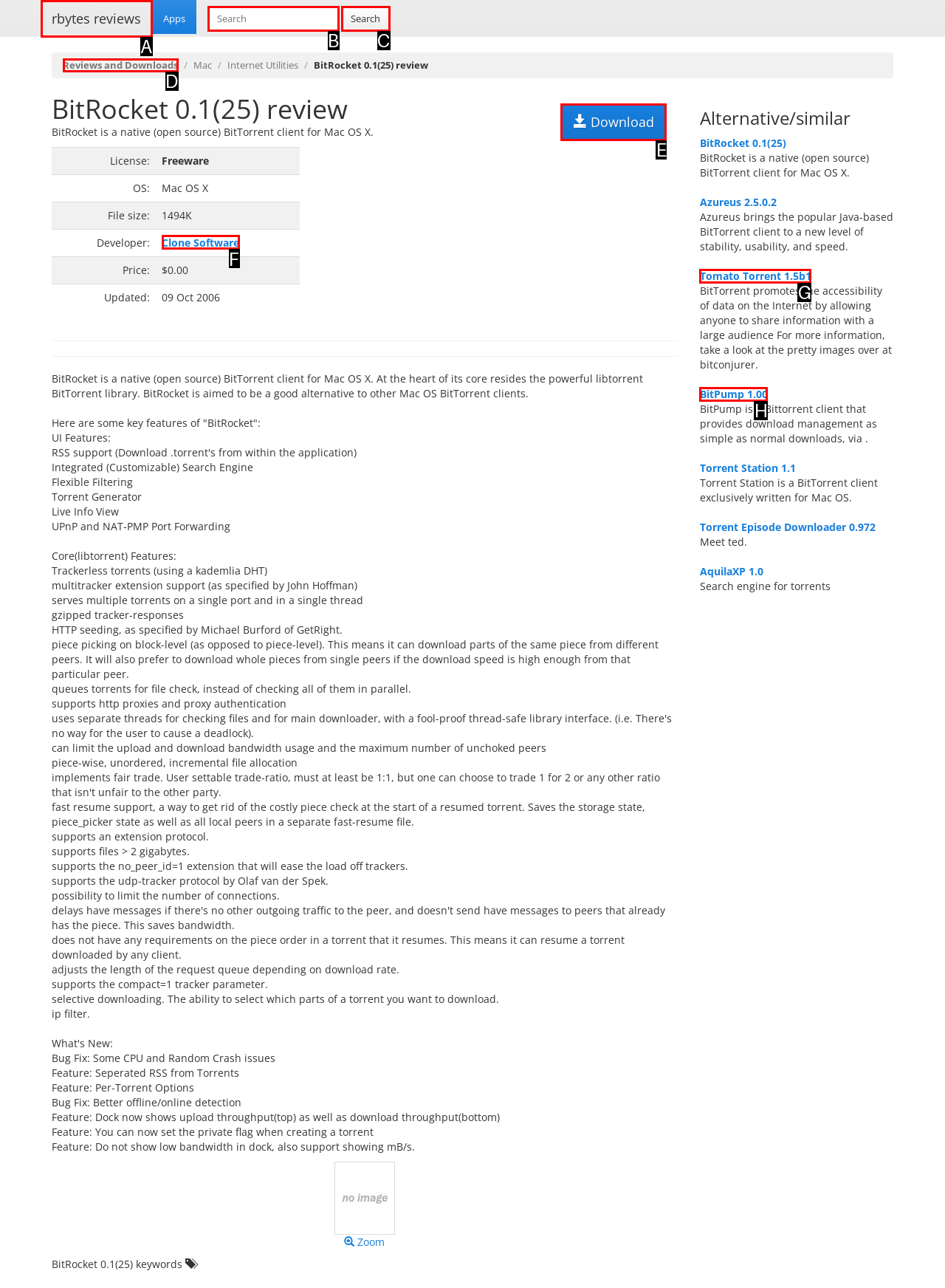Choose the UI element that best aligns with the description: Reviews and Downloads
Respond with the letter of the chosen option directly.

D